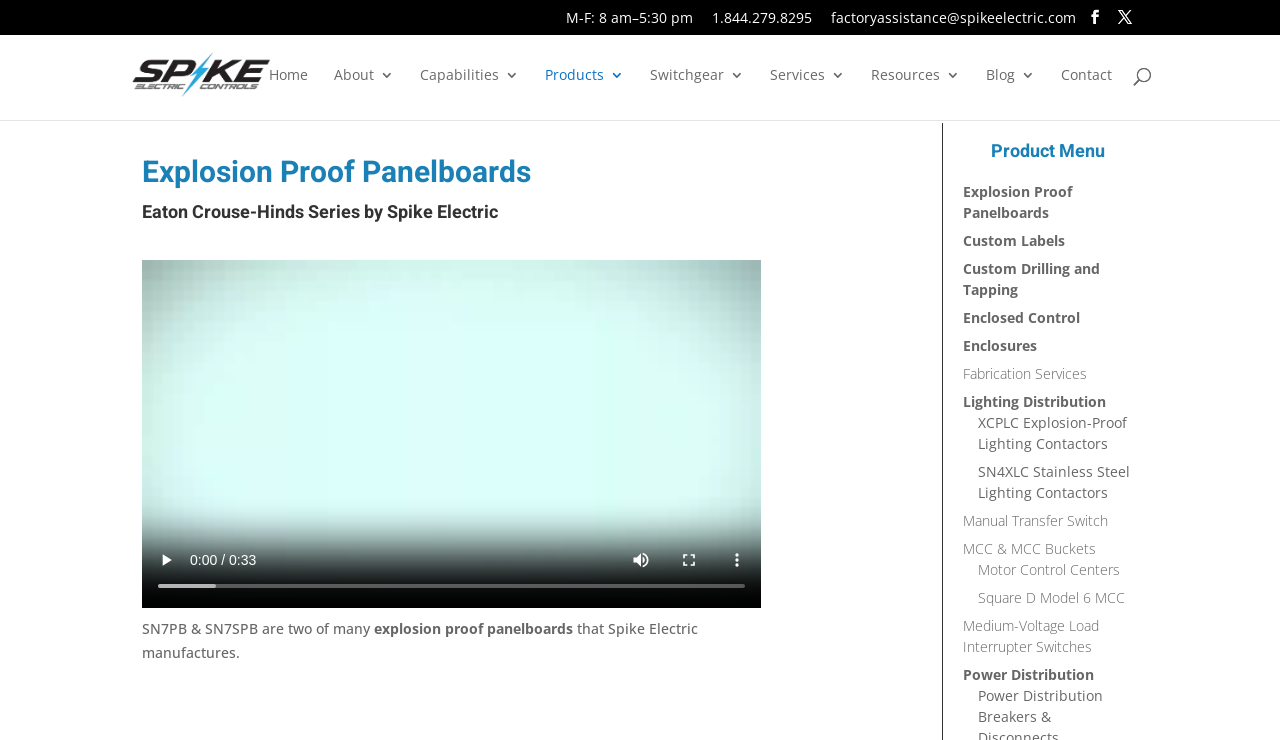Determine the bounding box coordinates of the clickable element to achieve the following action: 'Go to the Home page'. Provide the coordinates as four float values between 0 and 1, formatted as [left, top, right, bottom].

[0.21, 0.092, 0.241, 0.162]